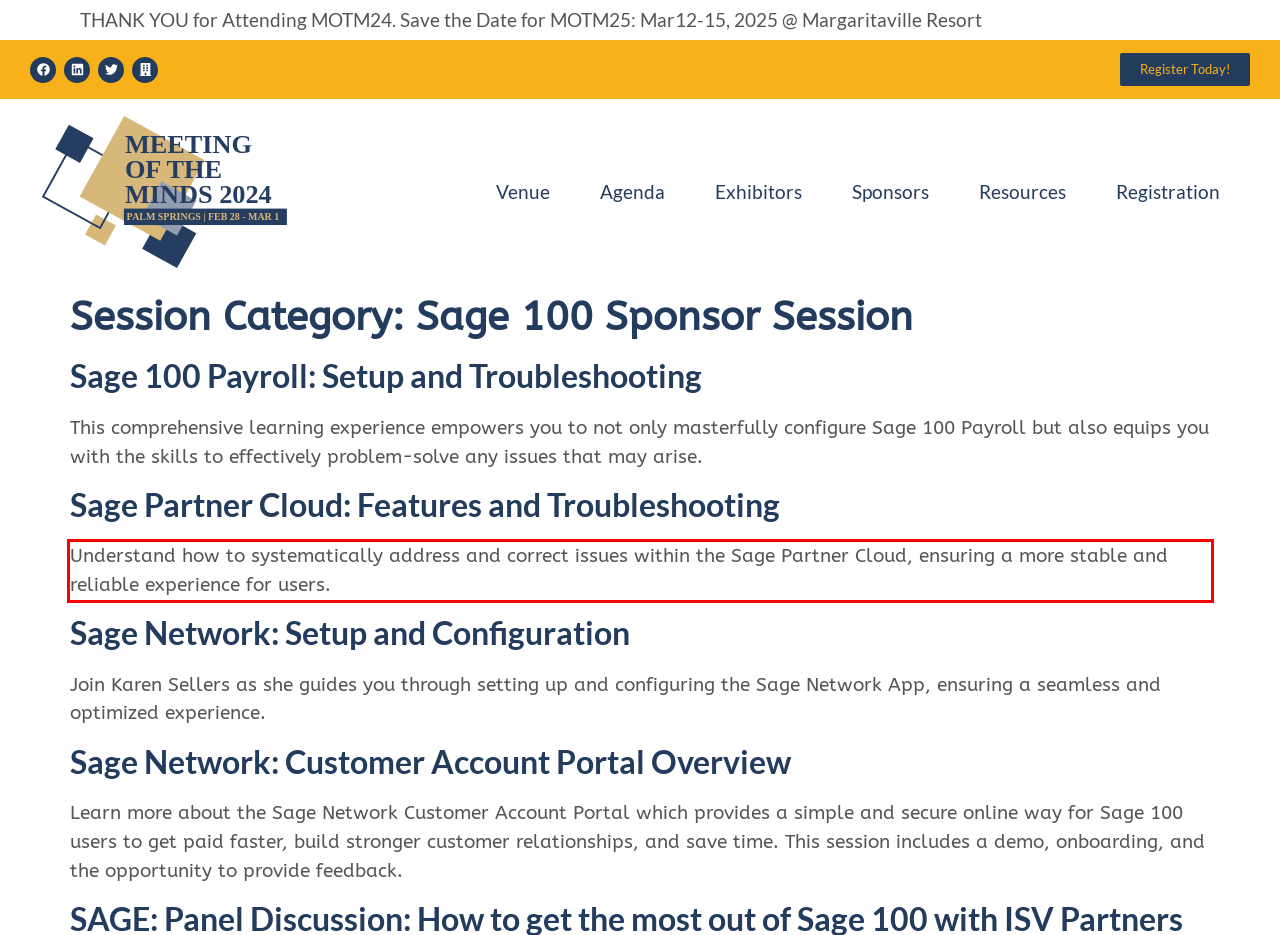Please identify and extract the text content from the UI element encased in a red bounding box on the provided webpage screenshot.

Understand how to systematically address and correct issues within the Sage Partner Cloud, ensuring a more stable and reliable experience for users.